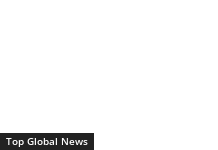Respond to the question below with a single word or phrase:
What type of audience is the webpage appealing to?

Educationally interested